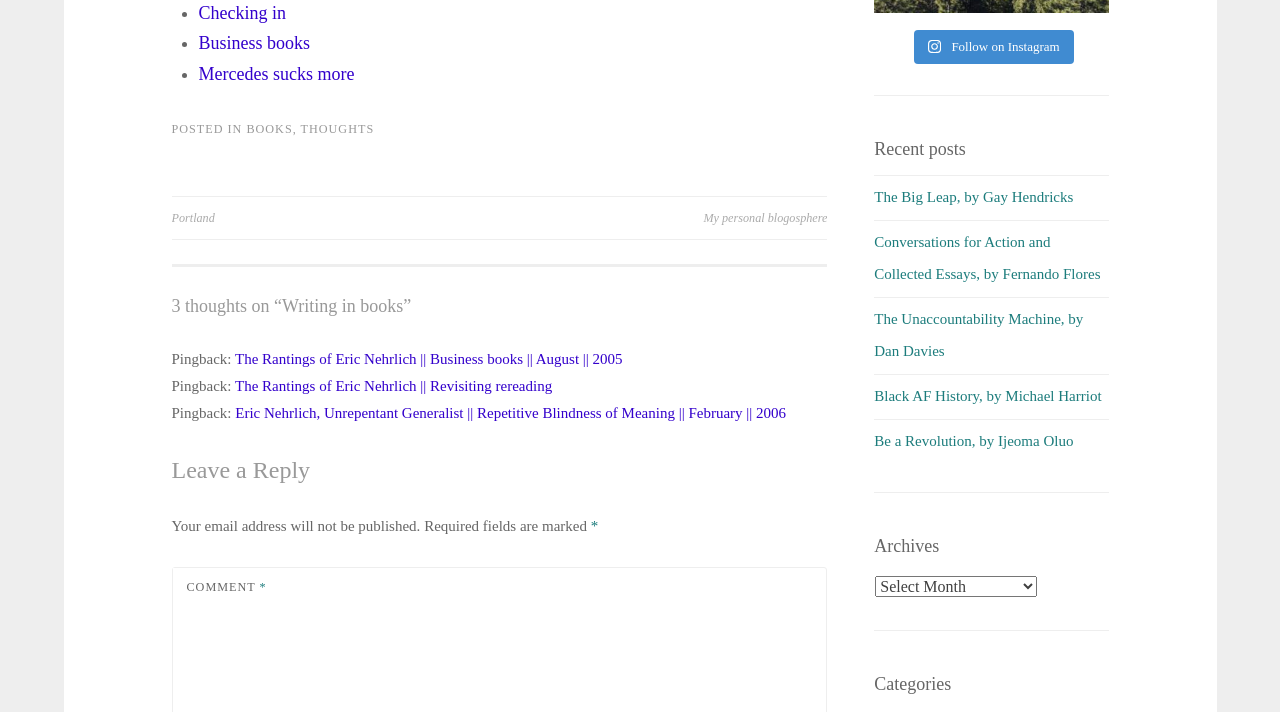Provide the bounding box coordinates of the area you need to click to execute the following instruction: "Read 'The Rantings of Eric Nehrlich || Business books || August || 2005'".

[0.184, 0.493, 0.486, 0.515]